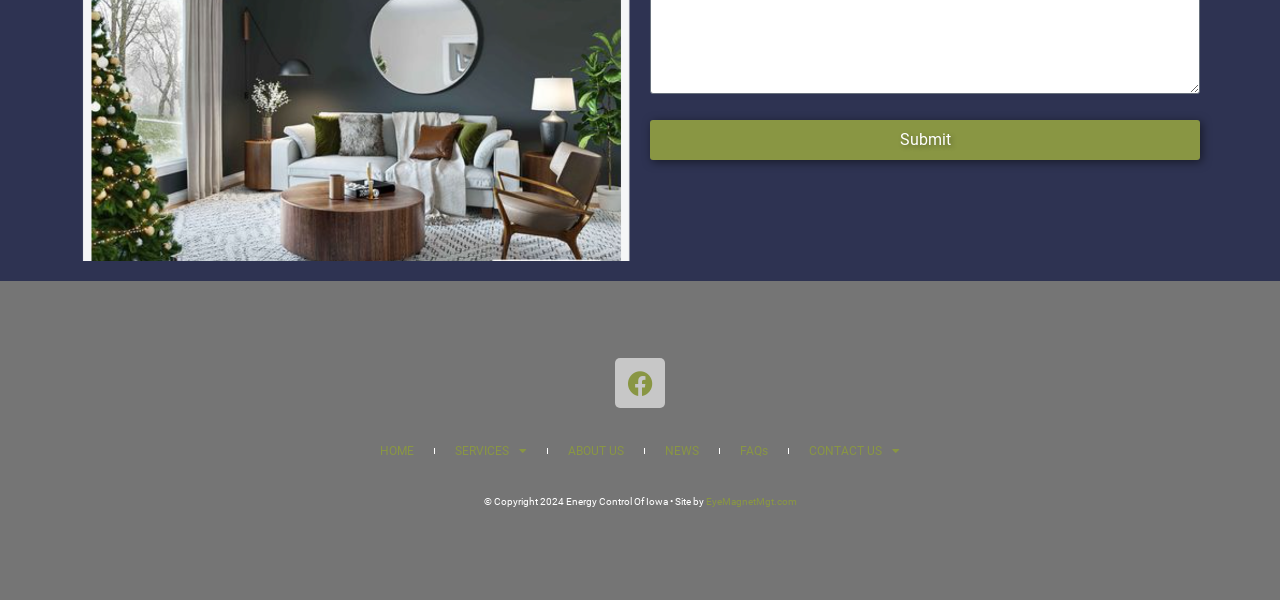Identify the bounding box coordinates for the UI element described as follows: Submit. Use the format (top-left x, top-left y, bottom-right x, bottom-right y) and ensure all values are floating point numbers between 0 and 1.

[0.508, 0.2, 0.938, 0.266]